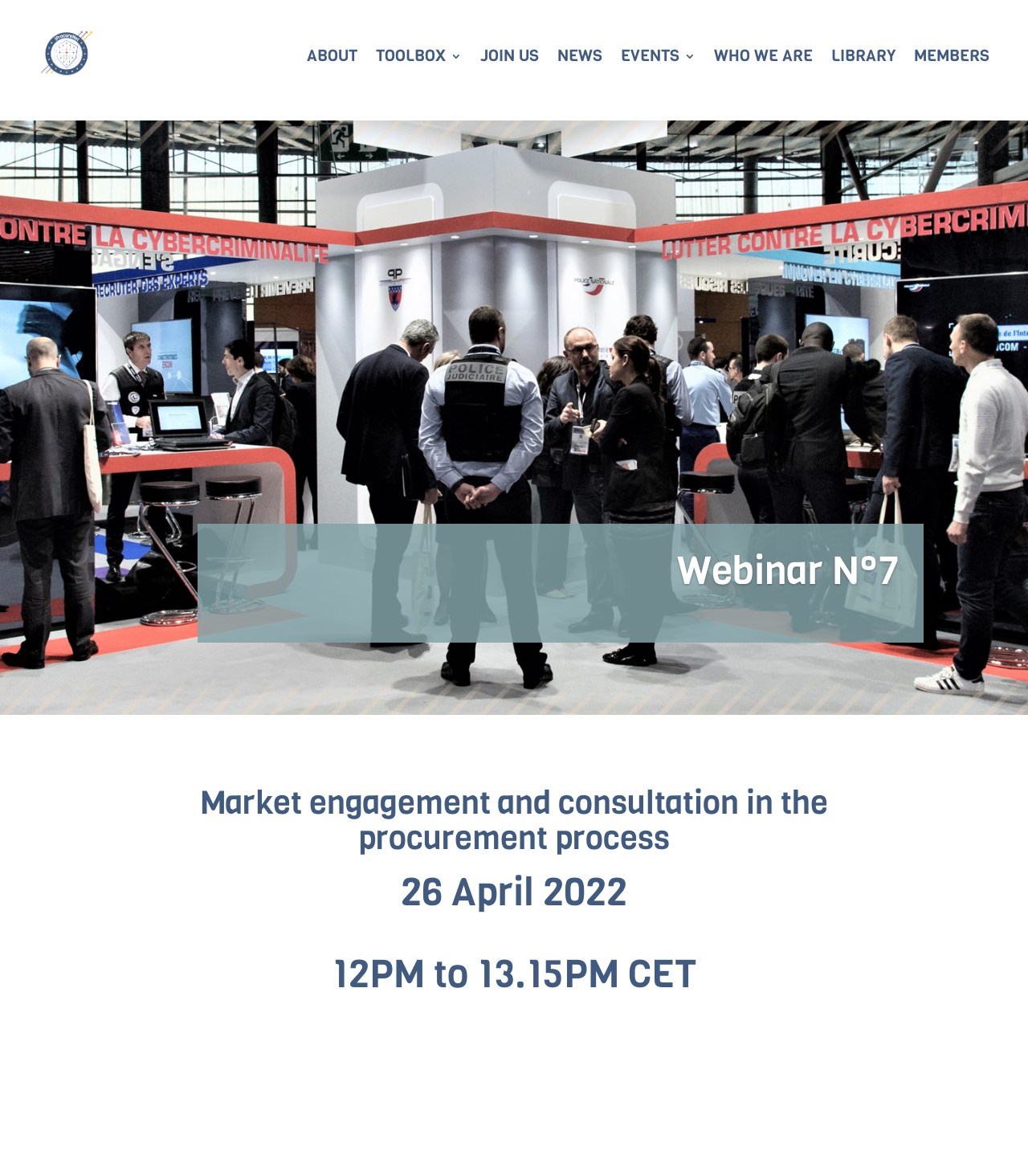Using the image as a reference, answer the following question in as much detail as possible:
What time does the webinar start?

I determined the answer by examining the heading element with the text '12PM to 13.15PM CET' which is a sibling of the 'Webinar N°7', 'Market engagement and consultation in the procurement process', and '26 April 2022' heading elements.